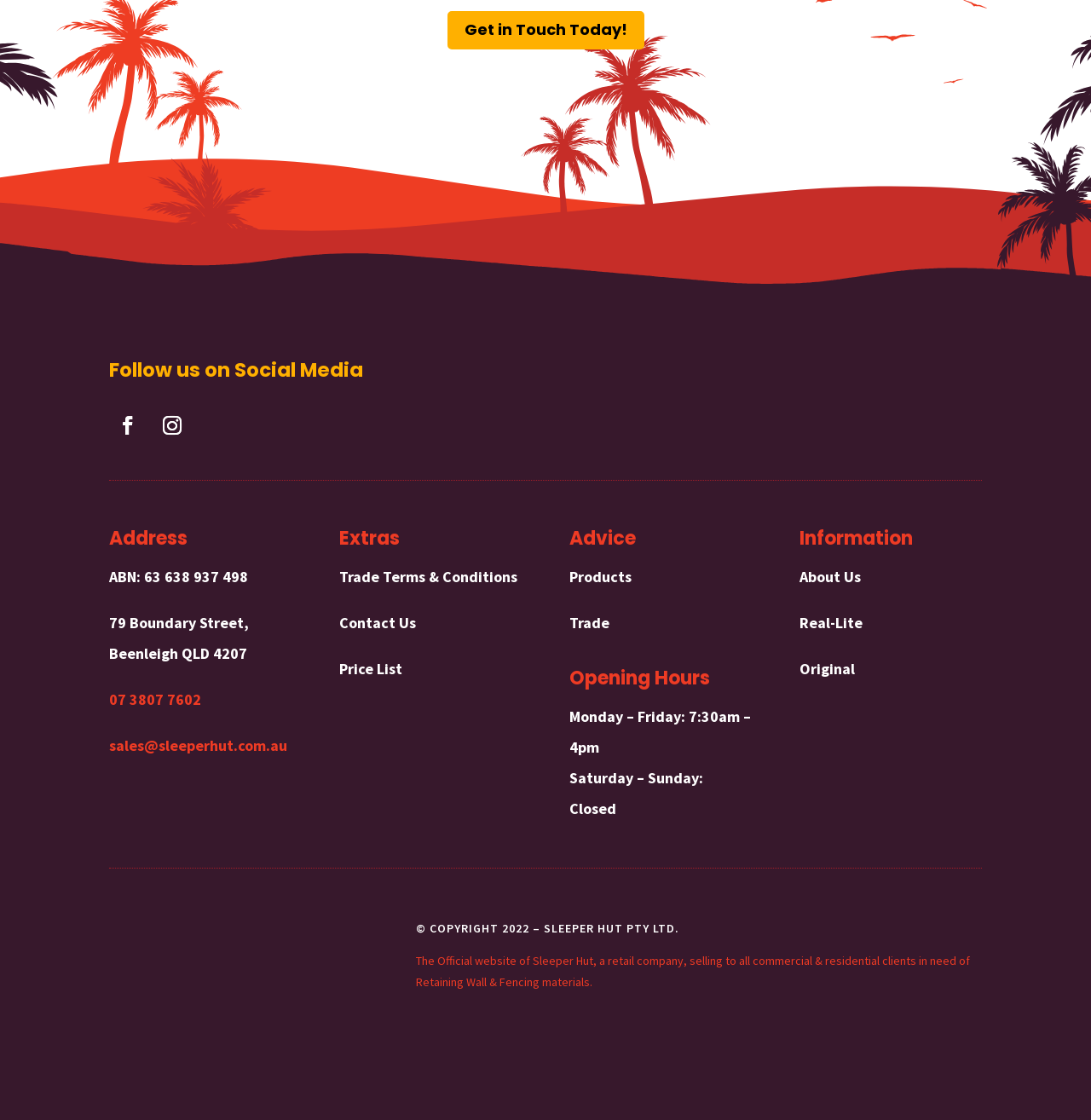Review the image closely and give a comprehensive answer to the question: What is the company's email address?

I found the email address by looking at the 'Address' section, where it is listed as a link 'sales@sleeperhut.com.au'.